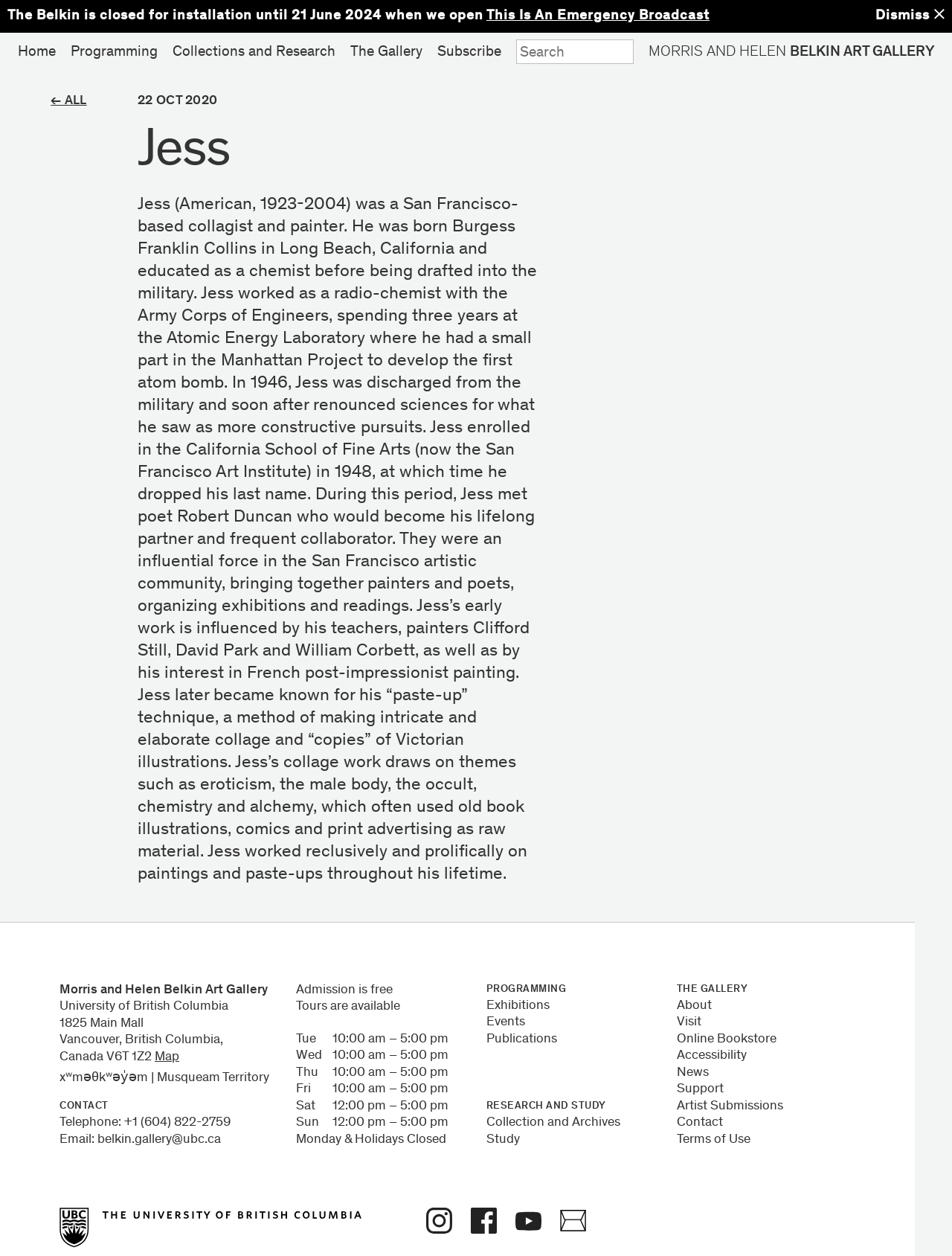Please identify the bounding box coordinates of where to click in order to follow the instruction: "Contact the gallery".

[0.062, 0.889, 0.242, 0.899]